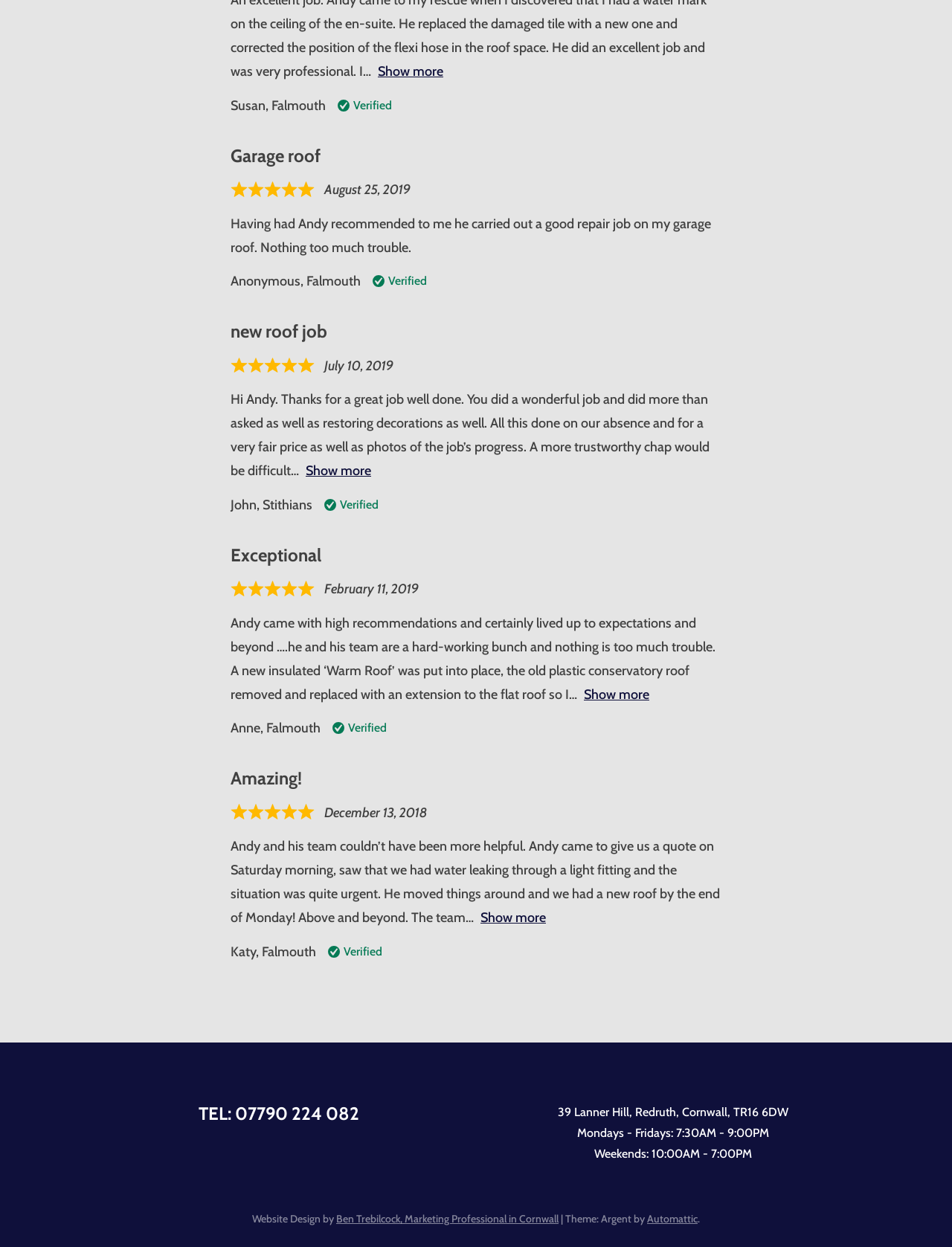What is the theme of the website?
Based on the screenshot, provide a one-word or short-phrase response.

Argent